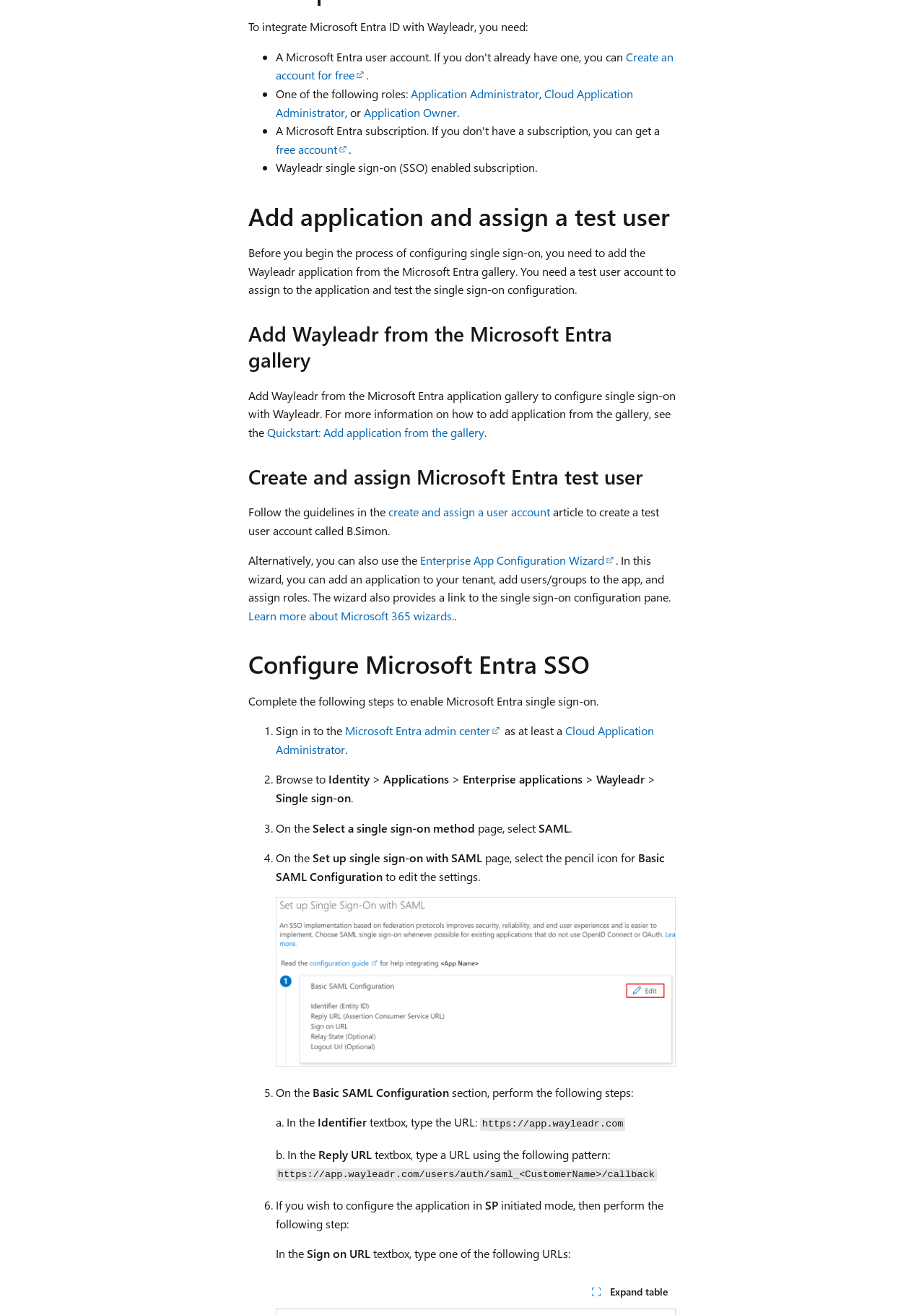What is the purpose of integrating Microsoft Entra ID with Wayleadr?
Using the image, elaborate on the answer with as much detail as possible.

Based on the webpage content, it appears that the purpose of integrating Microsoft Entra ID with Wayleadr is to enable single sign-on (SSO) functionality, allowing users to access Wayleadr with their Microsoft Entra ID credentials.